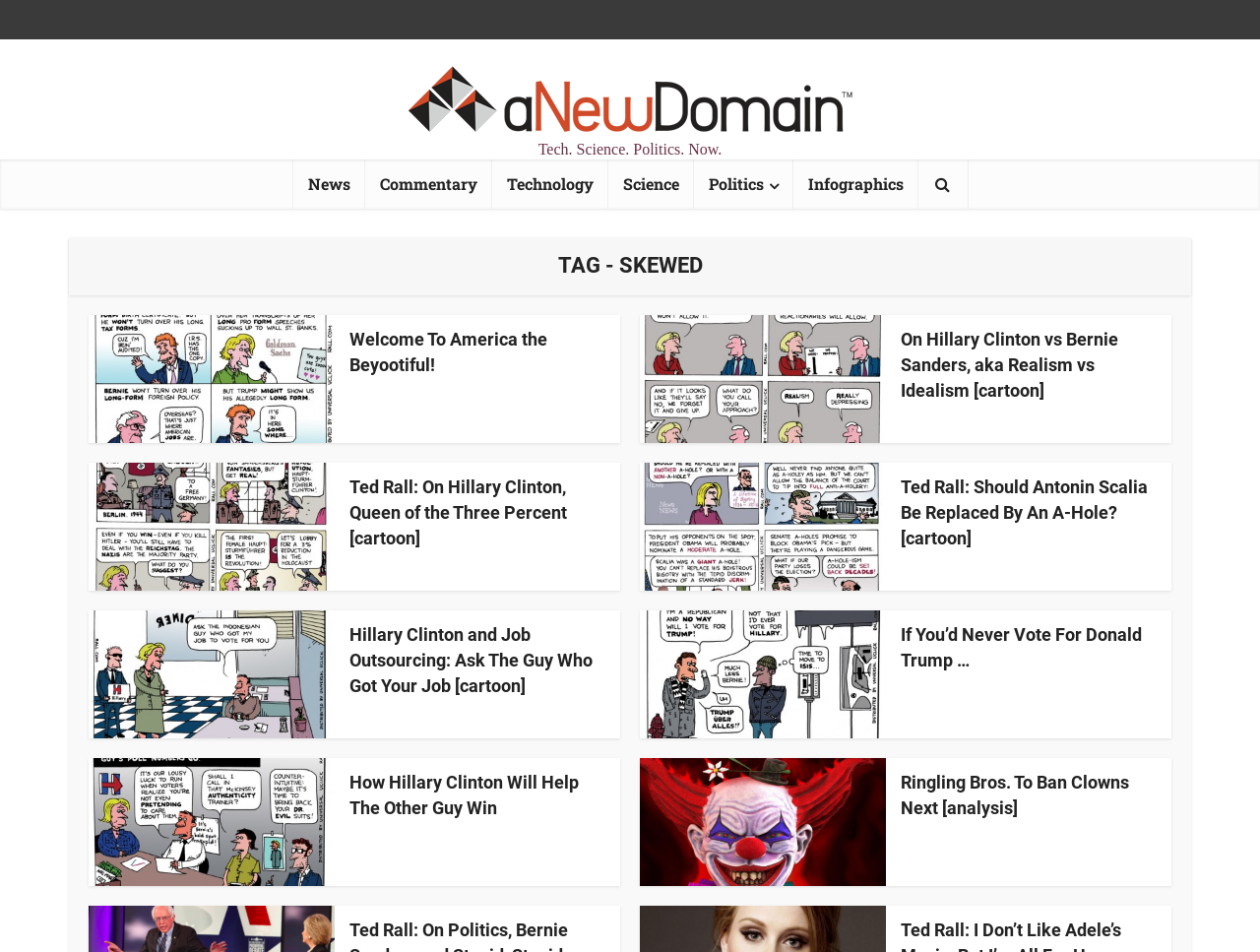Using the details from the image, please elaborate on the following question: What is the topic of the last article?

The last article is located at the bottom right of the page, and it has a heading 'Ringling Bros. To Ban Clowns Next [analysis]' which indicates that the topic of the article is the decision of Ringling Bros. to ban clowns.